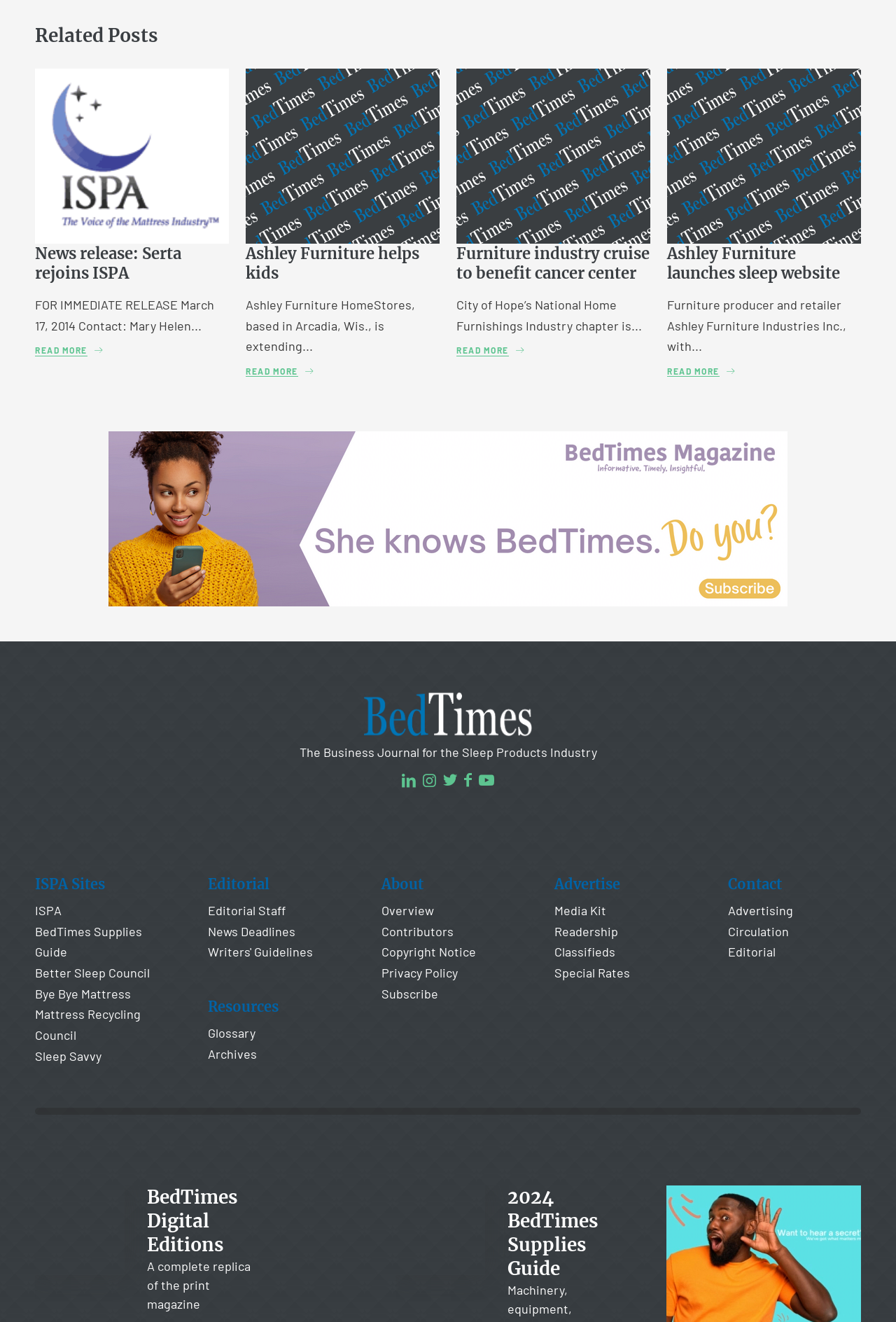Based on the element description: "Ashley Furniture helps kids", identify the bounding box coordinates for this UI element. The coordinates must be four float numbers between 0 and 1, listed as [left, top, right, bottom].

[0.274, 0.184, 0.468, 0.214]